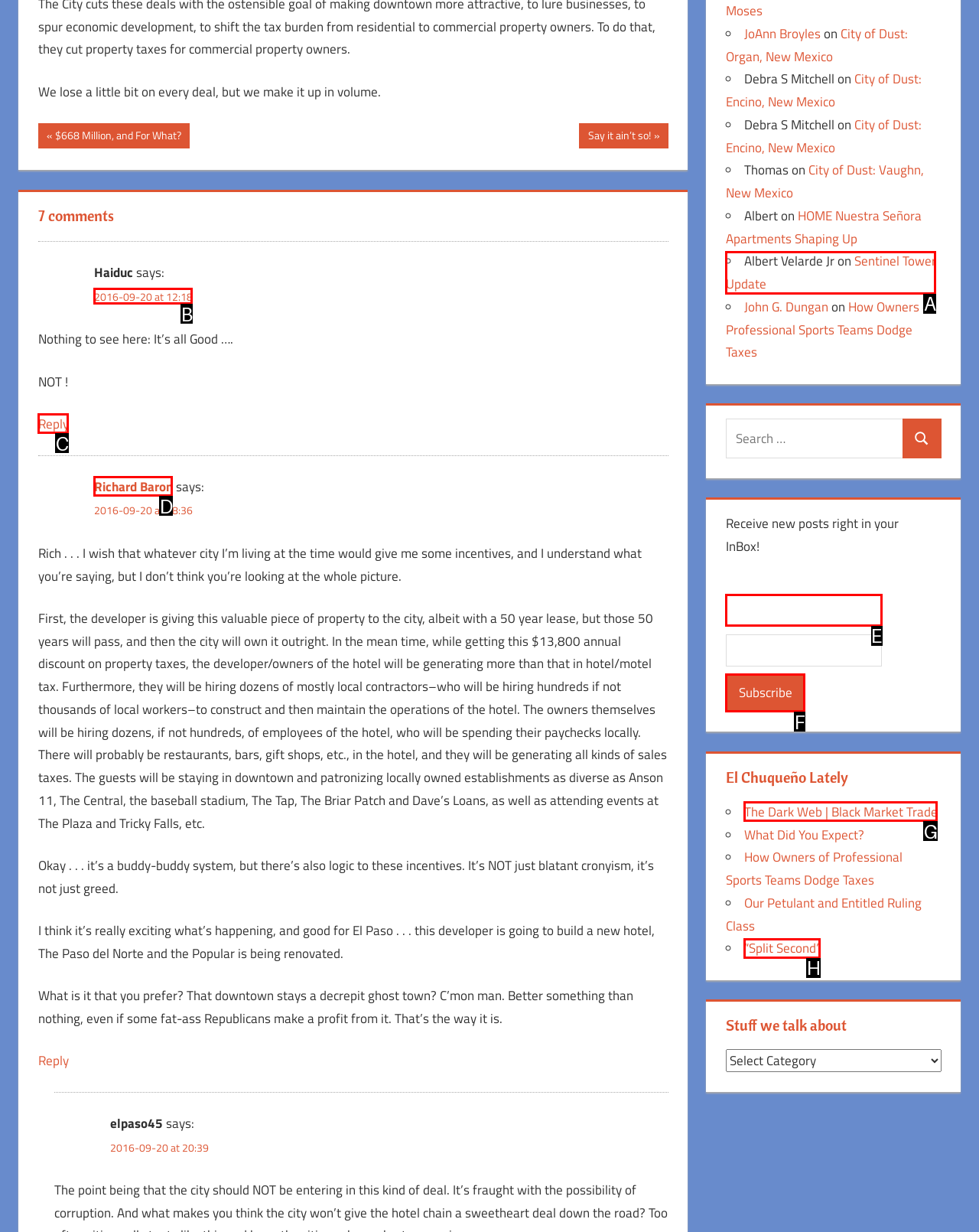What option should I click on to execute the task: Reply to Haiduc? Give the letter from the available choices.

C